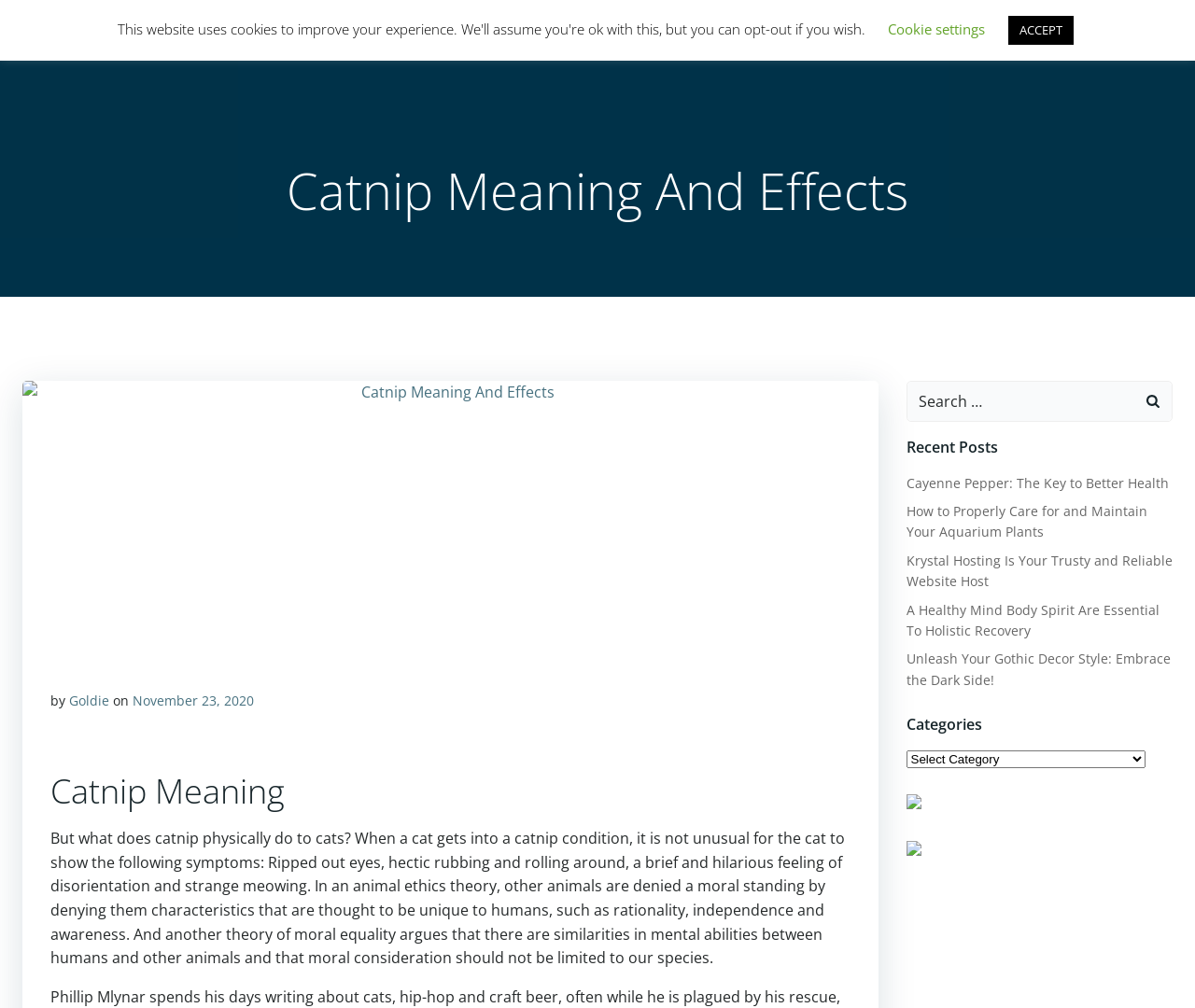Give a comprehensive overview of the webpage, including key elements.

This webpage is about catnip, its meaning, and its effects on cats. At the top, there is a navigation menu with links to "HOME", "SHOP", "ARTICLES", "ABOUT US", "LOGIN", and "LEGAL". Below the navigation menu, there is a heading that reads "Catnip Meaning And Effects". 

To the right of the heading, there is an image related to catnip. Below the image, there is a section with the author's name, "Goldie", and the date "November 23, 2020". 

The main content of the webpage starts with a heading "Catnip Meaning" followed by a paragraph that explains what catnip does to cats physically. The paragraph describes the symptoms a cat may show when it gets into a catnip condition, such as ripped out eyes, hectic rubbing, and rolling around. The text also discusses animal ethics theories and moral equality.

On the right side of the webpage, there is a search box with a button and a magnifying glass icon. Below the search box, there are headings for "Recent Posts" and "Categories". Under "Recent Posts", there are five links to different articles, including "Cayenne Pepper: The Key to Better Health" and "Unleash Your Gothic Decor Style: Embrace the Dark Side!". Under "Categories", there is a combobox with a dropdown menu and two links with images.

At the bottom of the webpage, there are two buttons: "Cookie settings" and "ACCEPT".